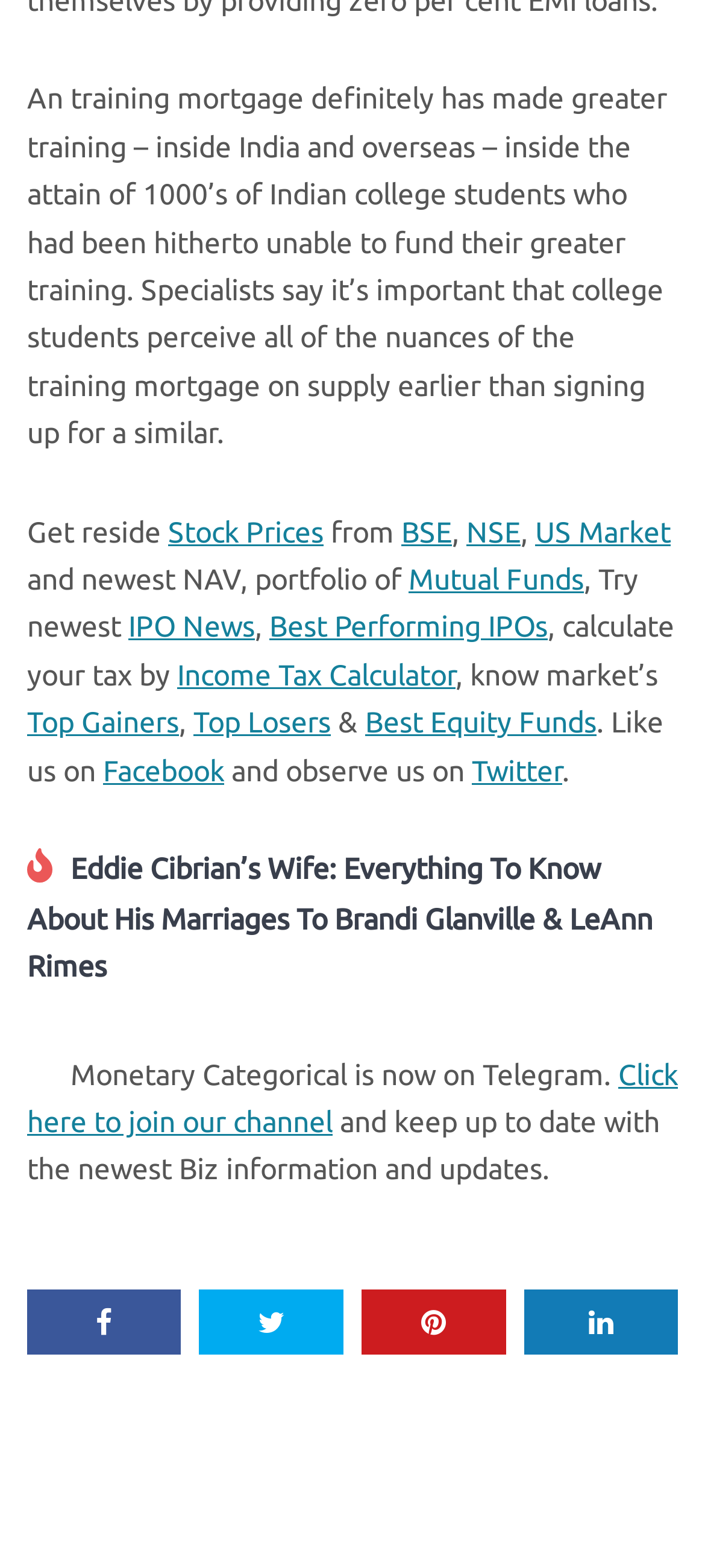Find the bounding box coordinates for the HTML element described in this sentence: "IPO News". Provide the coordinates as four float numbers between 0 and 1, in the format [left, top, right, bottom].

[0.182, 0.389, 0.362, 0.41]